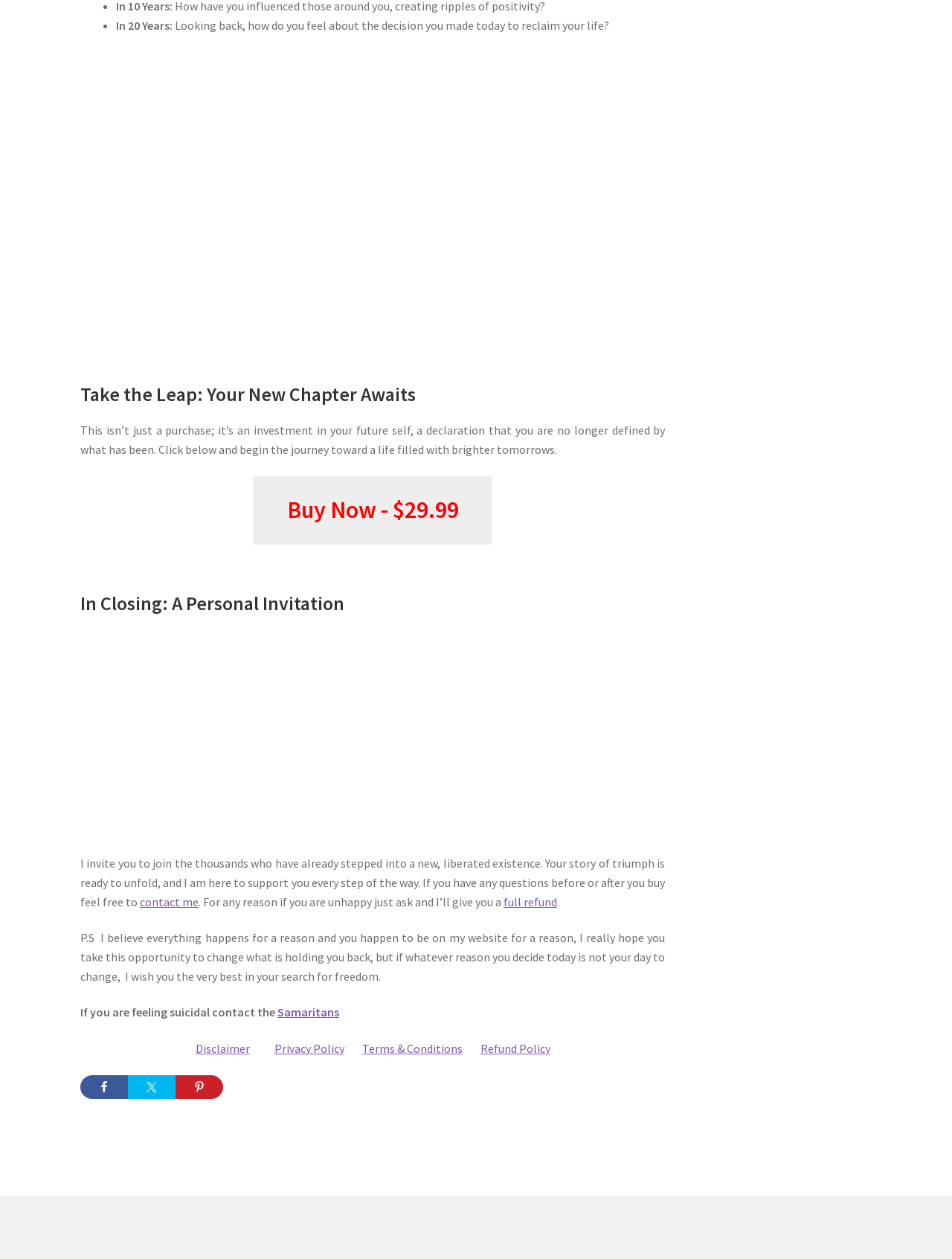Locate the bounding box coordinates of the clickable area to execute the instruction: "Get a full refund". Provide the coordinates as four float numbers between 0 and 1, represented as [left, top, right, bottom].

[0.529, 0.71, 0.585, 0.722]